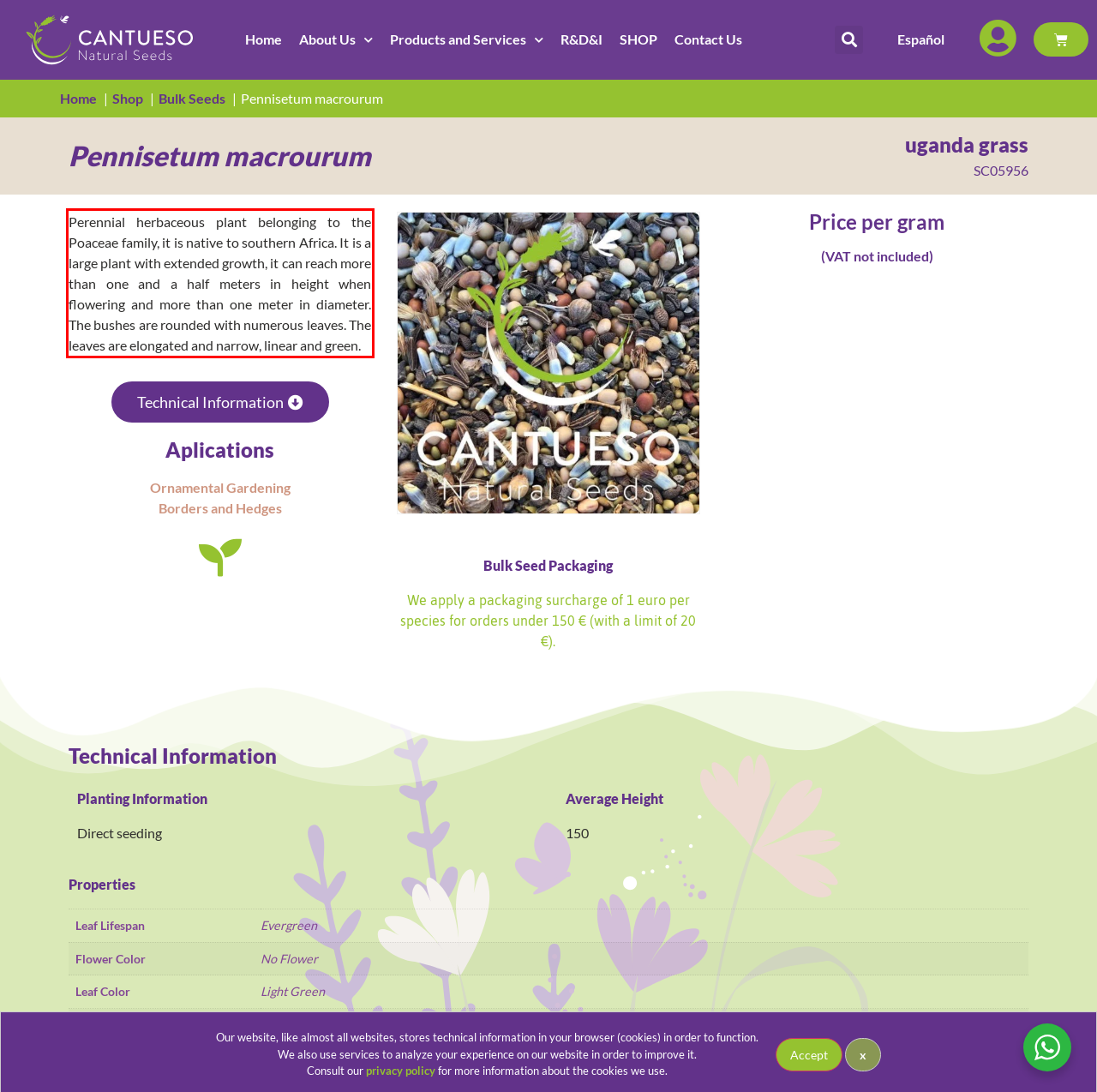Examine the webpage screenshot and use OCR to recognize and output the text within the red bounding box.

Perennial herbaceous plant belonging to the Poaceae family, it is native to southern Africa. It is a large plant with extended growth, it can reach more than one and a half meters in height when flowering and more than one meter in diameter. The bushes are rounded with numerous leaves. The leaves are elongated and narrow, linear and green.